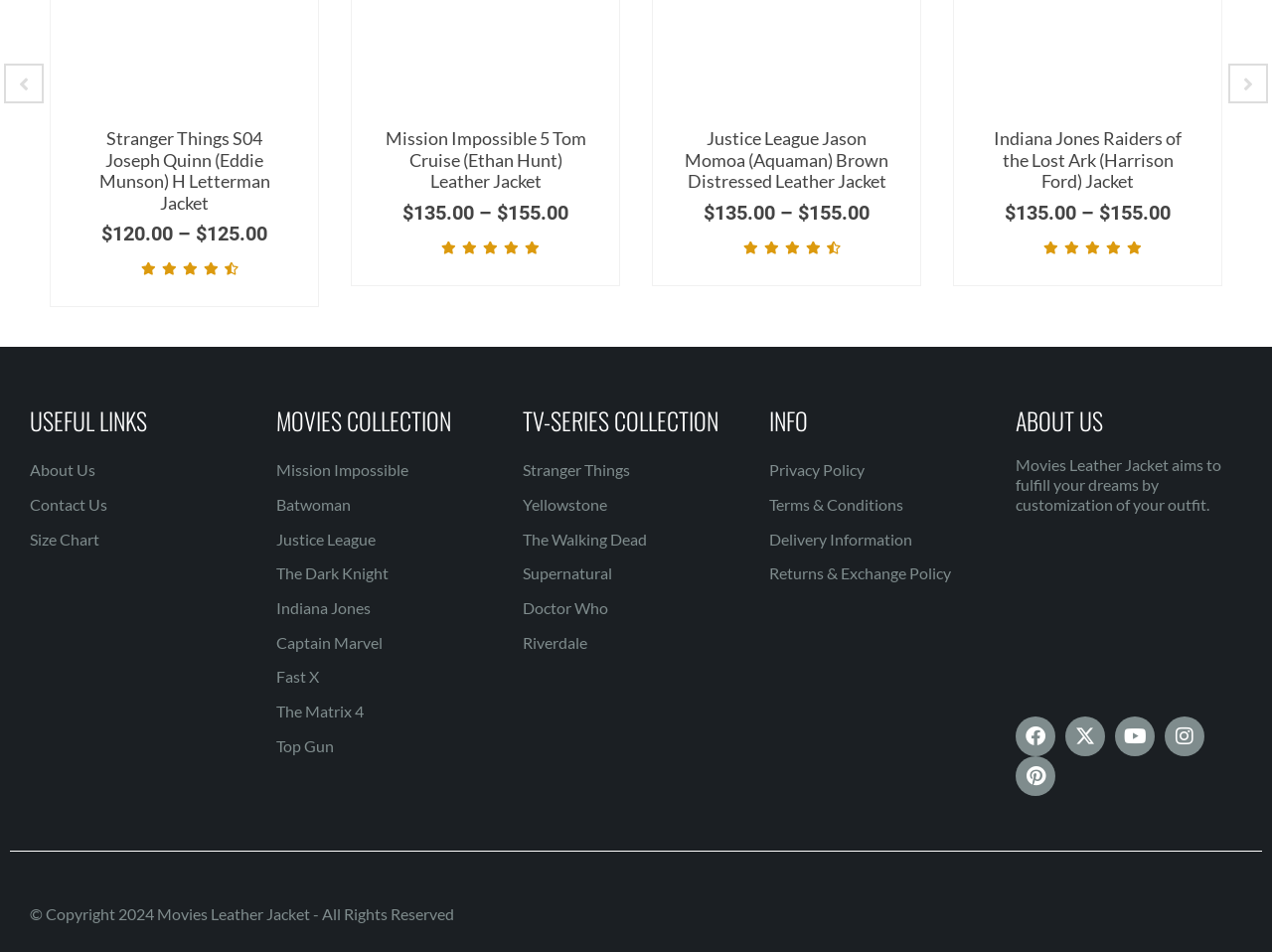Show the bounding box coordinates of the element that should be clicked to complete the task: "Click the About Us link".

[0.023, 0.478, 0.202, 0.509]